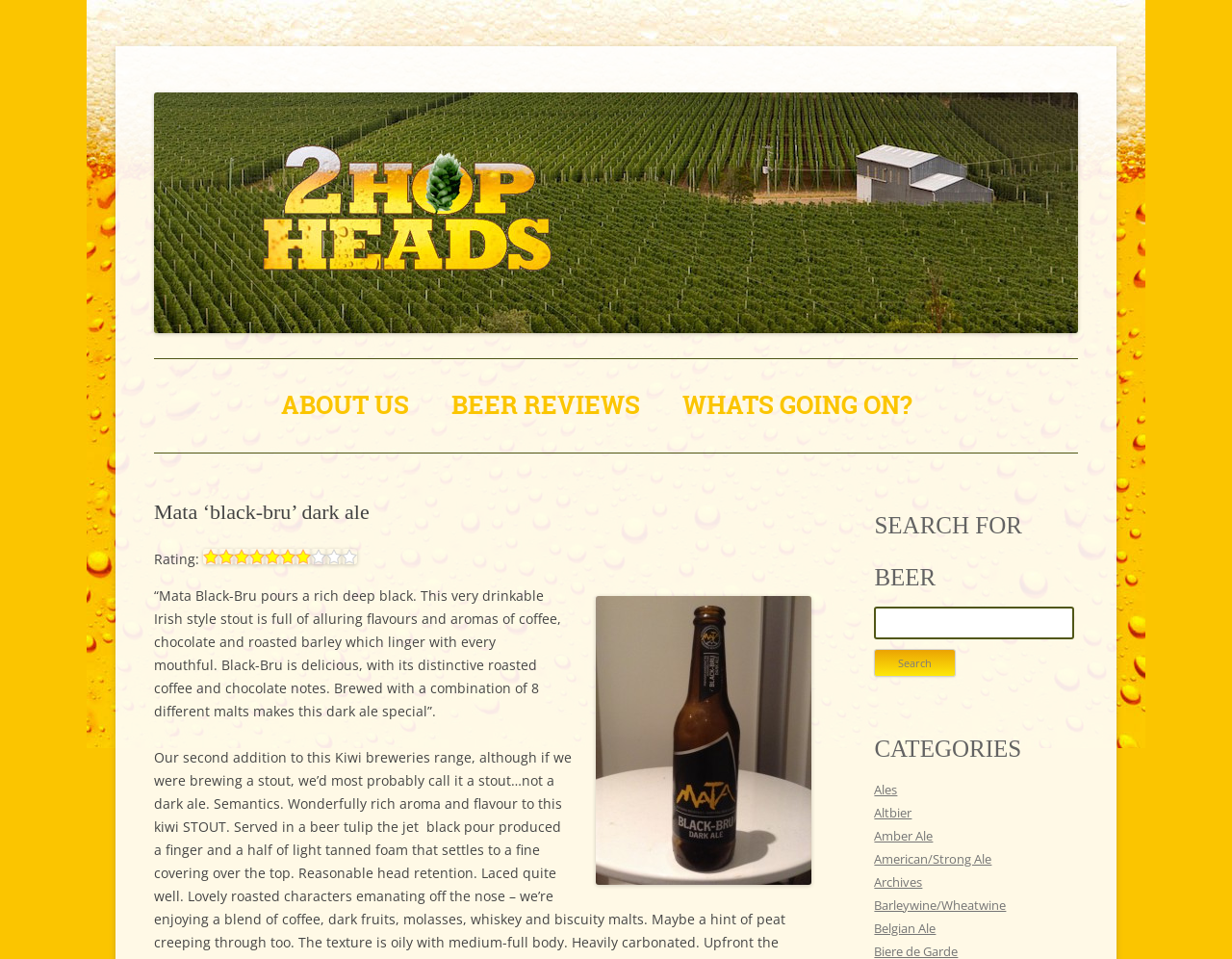Kindly determine the bounding box coordinates of the area that needs to be clicked to fulfill this instruction: "Rate the beer".

[0.165, 0.573, 0.29, 0.592]